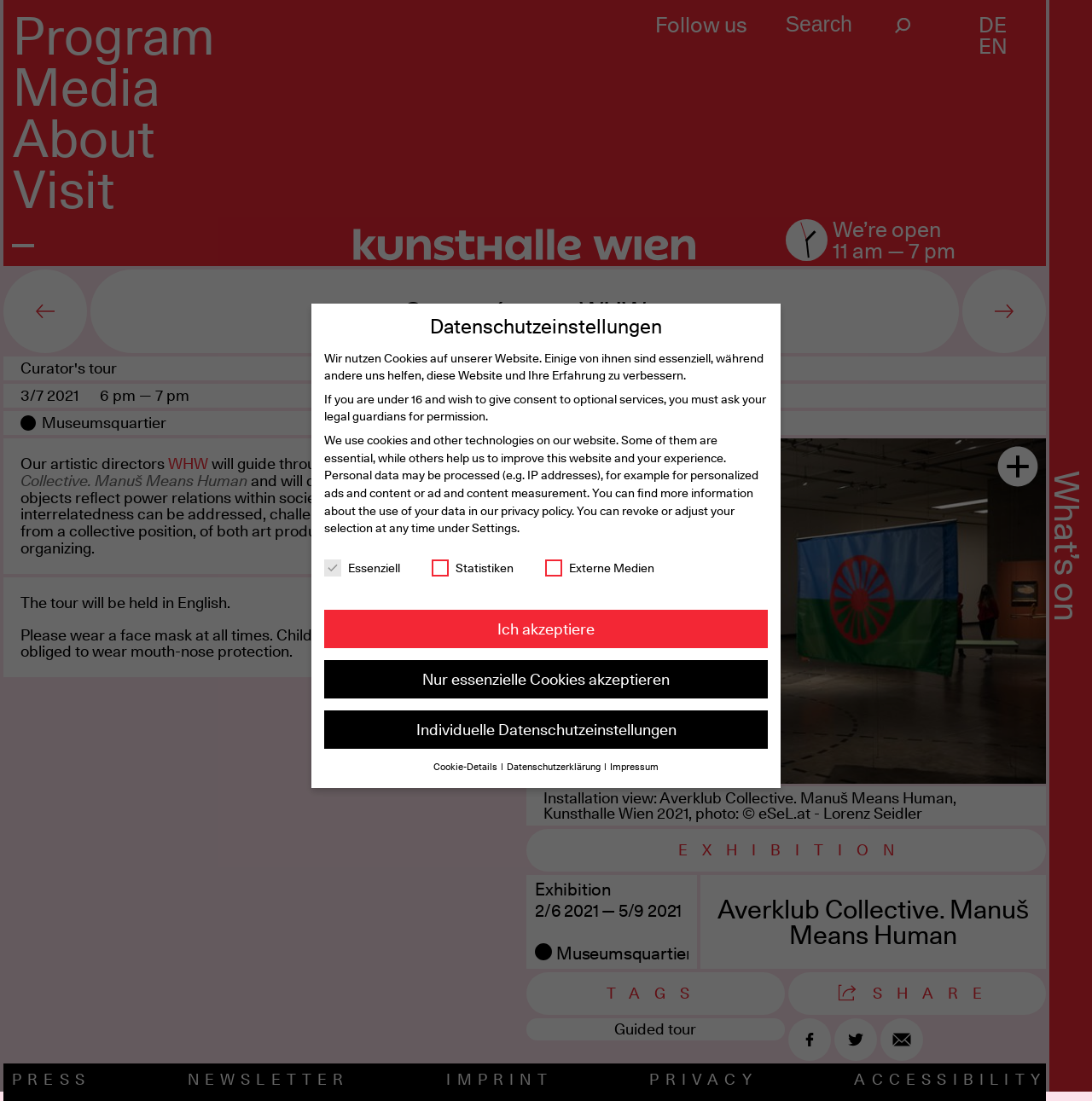Predict the bounding box coordinates for the UI element described as: "Phone & Web Services". The coordinates should be four float numbers between 0 and 1, presented as [left, top, right, bottom].

None